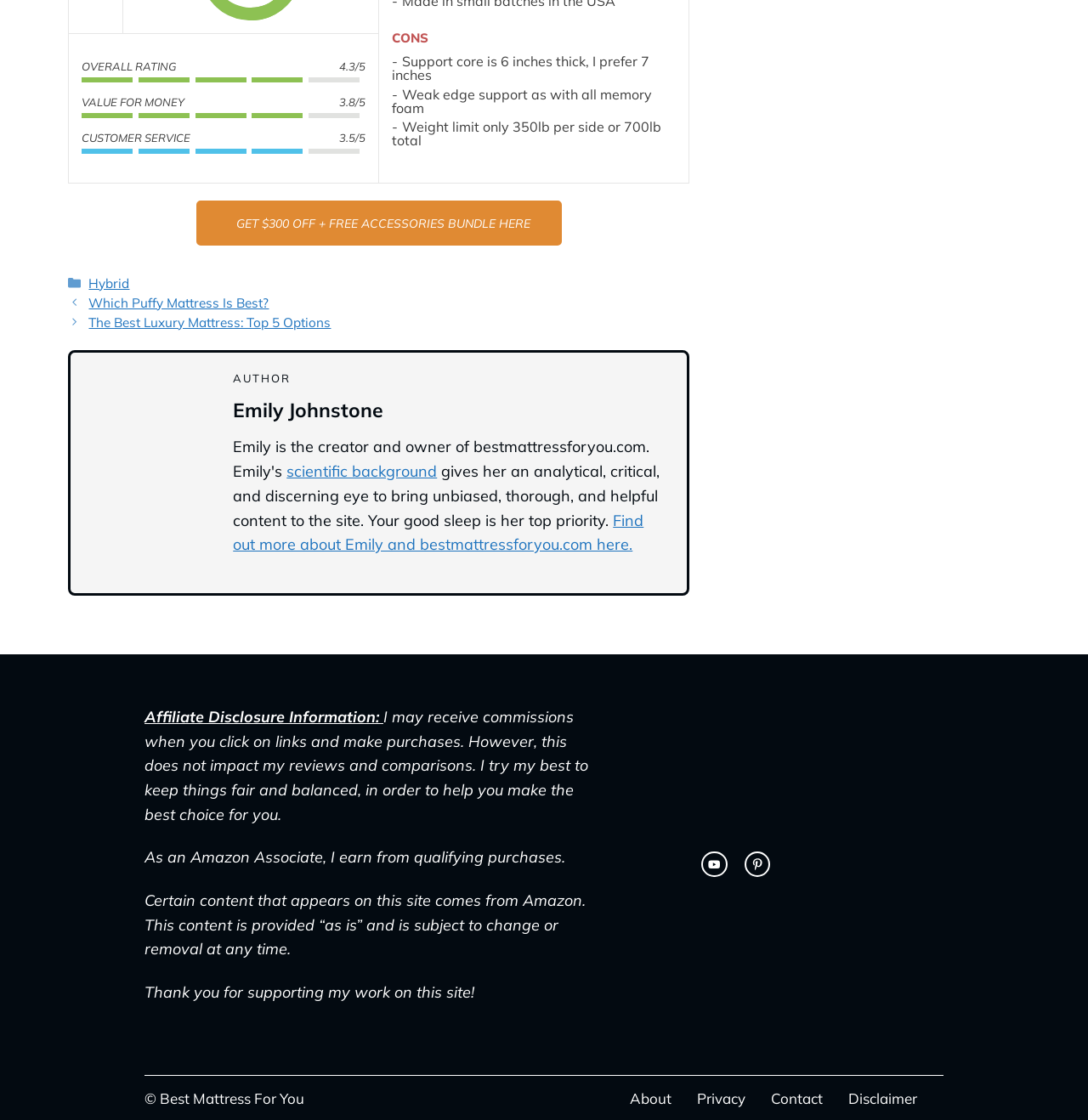Please locate the bounding box coordinates of the region I need to click to follow this instruction: "Get $300 off and free accessories bundle".

[0.18, 0.179, 0.516, 0.219]